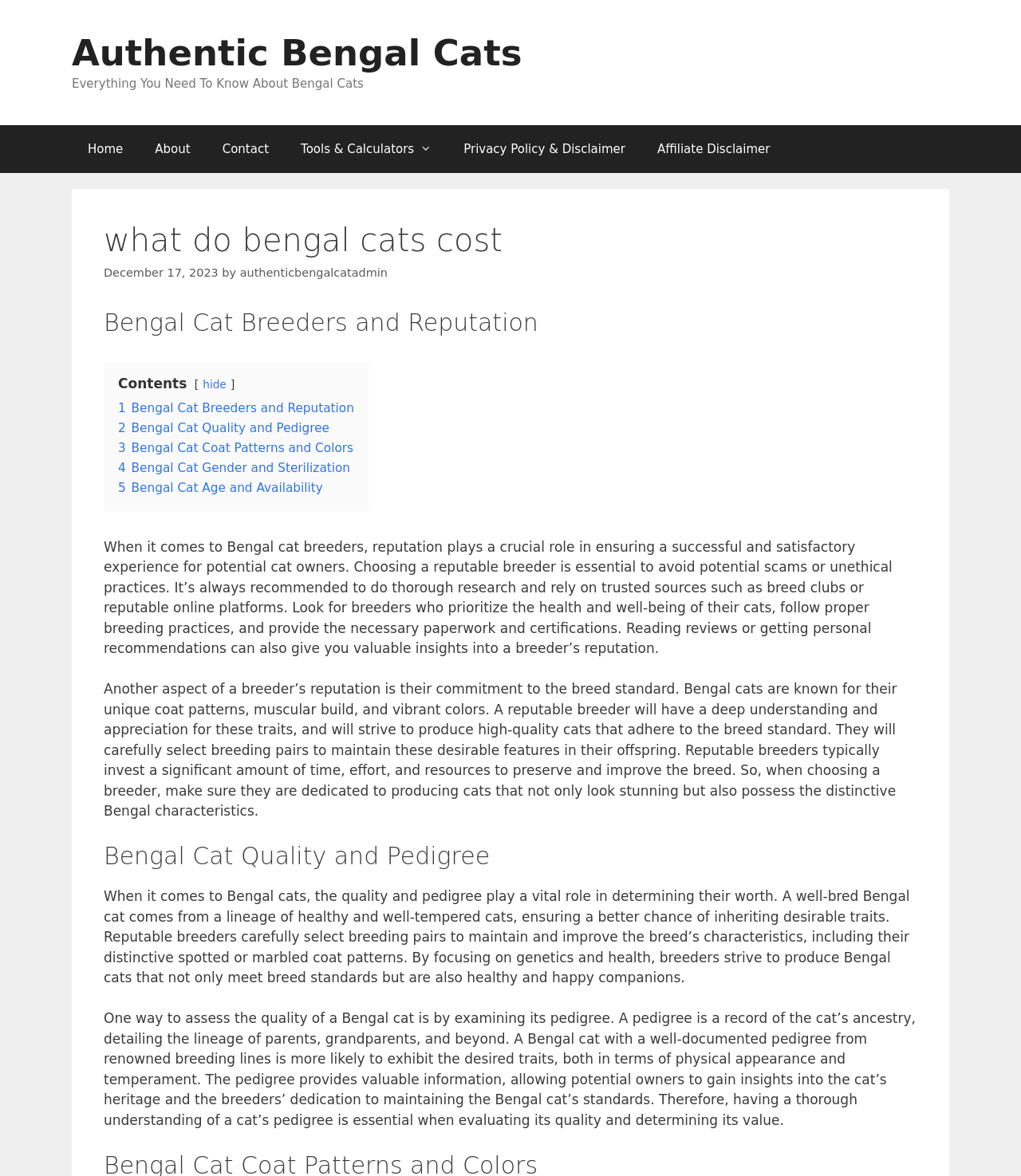Determine the bounding box coordinates of the clickable region to follow the instruction: "Click on the 'Tools & Calculators' link".

[0.279, 0.106, 0.438, 0.147]